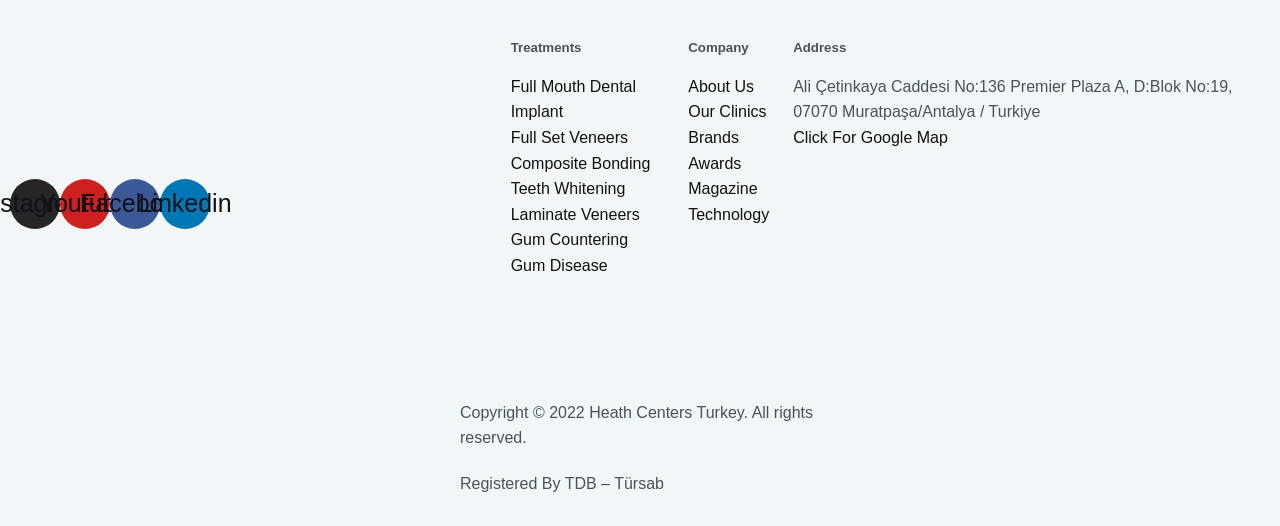Can you show the bounding box coordinates of the region to click on to complete the task described in the instruction: "Get directions on Google Map"?

[0.62, 0.245, 0.741, 0.278]